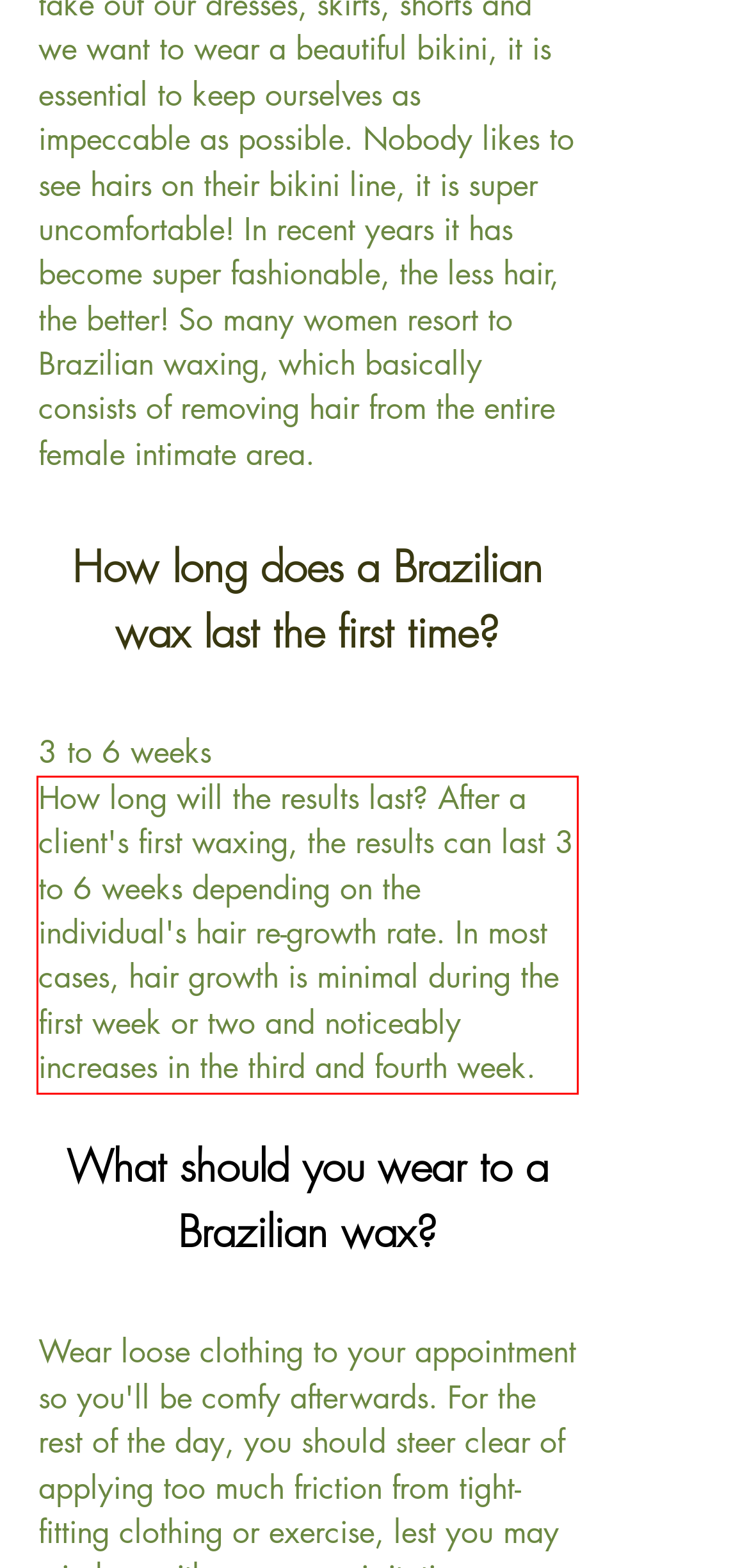Perform OCR on the text inside the red-bordered box in the provided screenshot and output the content.

How long will the results last? After a client's first waxing, the results can last 3 to 6 weeks depending on the individual's hair re-growth rate. In most cases, hair growth is minimal during the first week or two and noticeably increases in the third and fourth week.